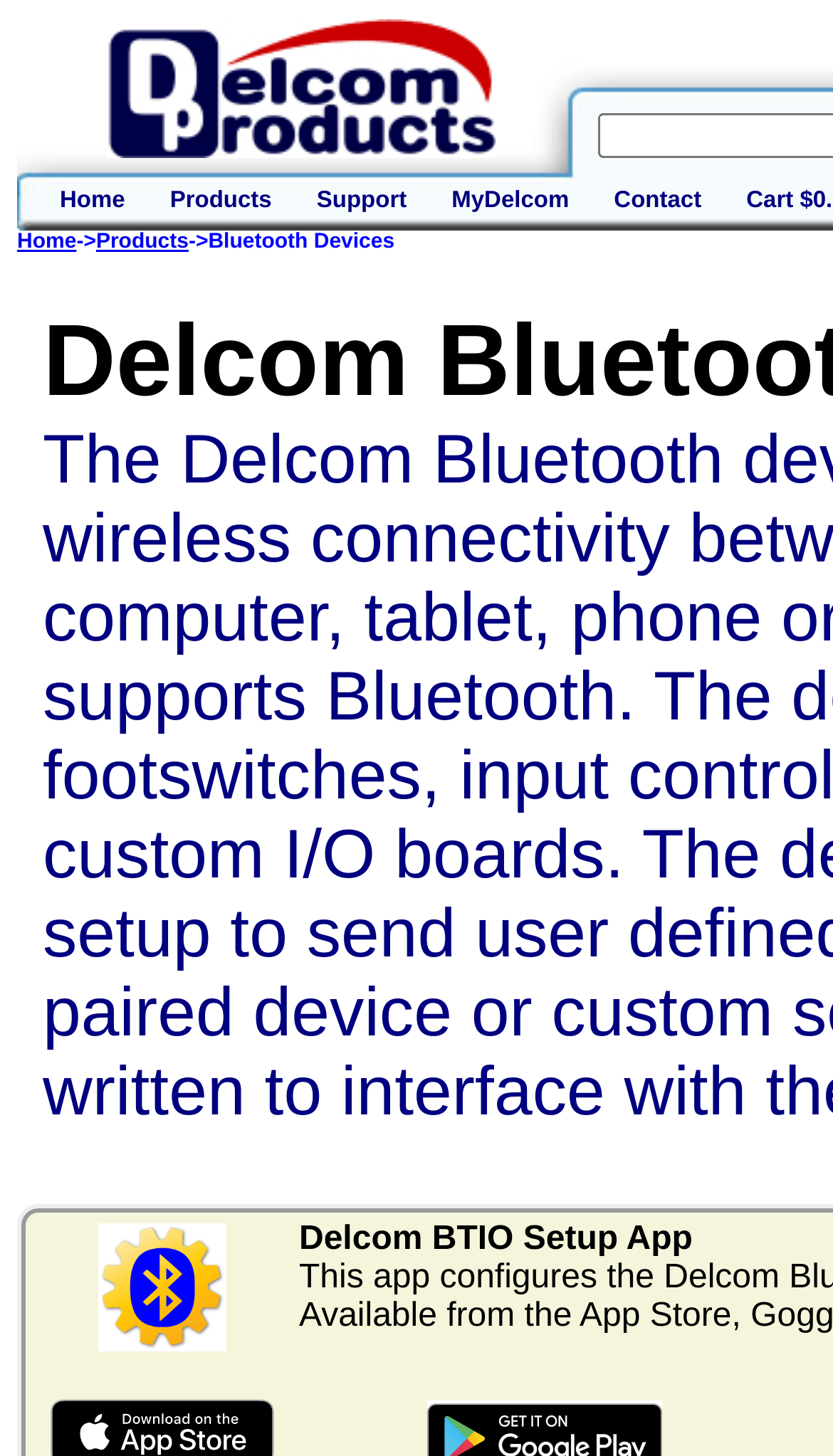Describe every aspect of the webpage in a detailed manner.

The webpage is about Delcom Products Inc, specifically focusing on Bluetooth devices. At the top left, there is a logo of Delcom Products, which is an image linked to the company's homepage. Next to the logo, there are several navigation links: "Home", "Products", "Support", and "Contact". The "Products" link is highlighted, indicating that the current page is related to products.

Below the navigation links, there is a breadcrumb trail showing the path from "Home" to "Products" to "Bluetooth Devices". The "Bluetooth Devices" text is a static text element, indicating that the current page is about Bluetooth devices.

On the right side of the breadcrumb trail, there is a link to "MyDelcom", which appears to be a user account page. Below the navigation links and breadcrumb trail, there is a large section that takes up most of the page. This section contains an image, but its purpose is not clear from the provided information.

There are a total of 5 navigation links, 2 static text elements, and 2 images on the page. The layout is organized, with clear separation between different sections of the page.